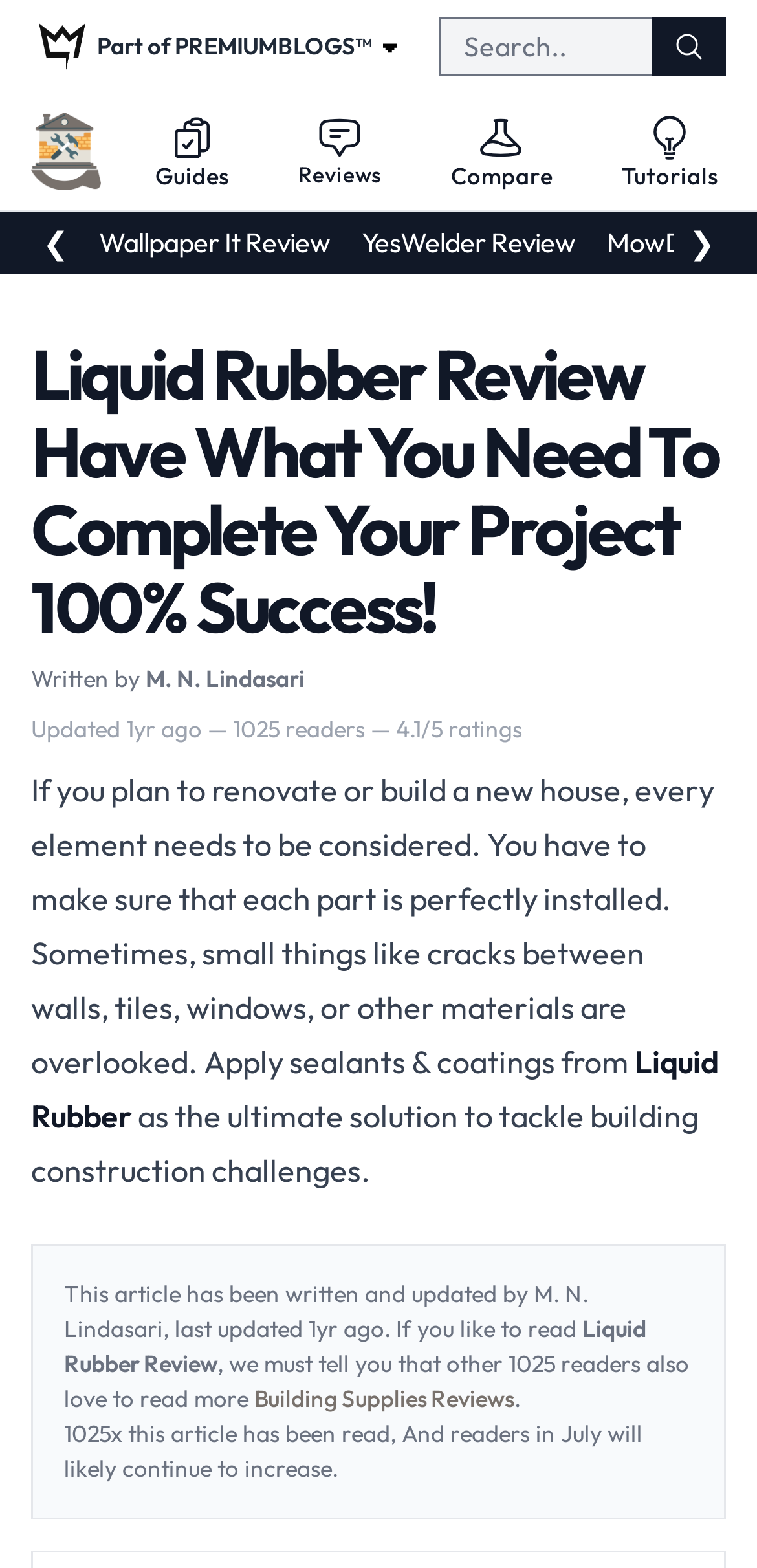Summarize the webpage with intricate details.

This webpage is a review of Liquid Rubber, a product used for sealants and coatings to protect against leaks and corrosion. At the top left corner, there is a logo of BASHTON, and next to it, there are navigation links to Guides, Reviews, Compare, and Tutorials. On the top right corner, there is a search bar with a magnifying glass icon.

Below the navigation links, there is a heading that reads "Liquid Rubber Review: Have What You Need To Complete Your Project 100% Success!" followed by the author's name, M. N. Lindasari, and the publication and update dates. The article has received 4.1/5 ratings from 1025 readers.

The main content of the article starts with a paragraph discussing the importance of considering every element when renovating or building a new house, including applying sealants and coatings to tackle building construction challenges. The text is divided into several paragraphs, with the product name "Liquid Rubber" highlighted in the middle of the page.

At the bottom of the page, there are links to related articles, including "Wallpaper It Review" and "YesWelder Review", as well as a call-to-action to read more reviews. The page also displays the number of times the article has been read, with a statement that the readership is likely to increase.